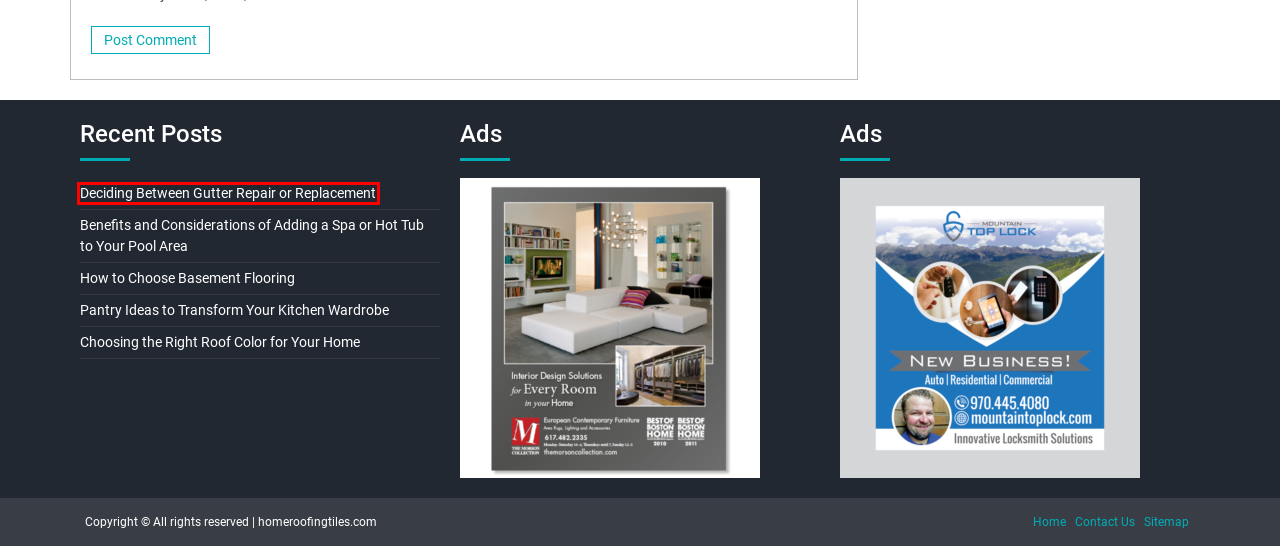Given a webpage screenshot featuring a red rectangle around a UI element, please determine the best description for the new webpage that appears after the element within the bounding box is clicked. The options are:
A. Home - Home Roofing Tiles
B. Floor Archives - Home Roofing Tiles
C. Contact Us - Home Roofing Tiles
D. Deciding Between Gutter Repair or Replacement - Home Roofing Tiles
E. Benefits and Considerations of Adding a Spa or Hot Tub to Your Pool Area - Home Roofing Tiles
F. Pantry Ideas to Transform Your Kitchen Wardrobe - Home Roofing Tiles
G. How to Choose Basement Flooring - Home Roofing Tiles
H. Choosing the Right Roof Color for Your Home - Home Roofing Tiles

D